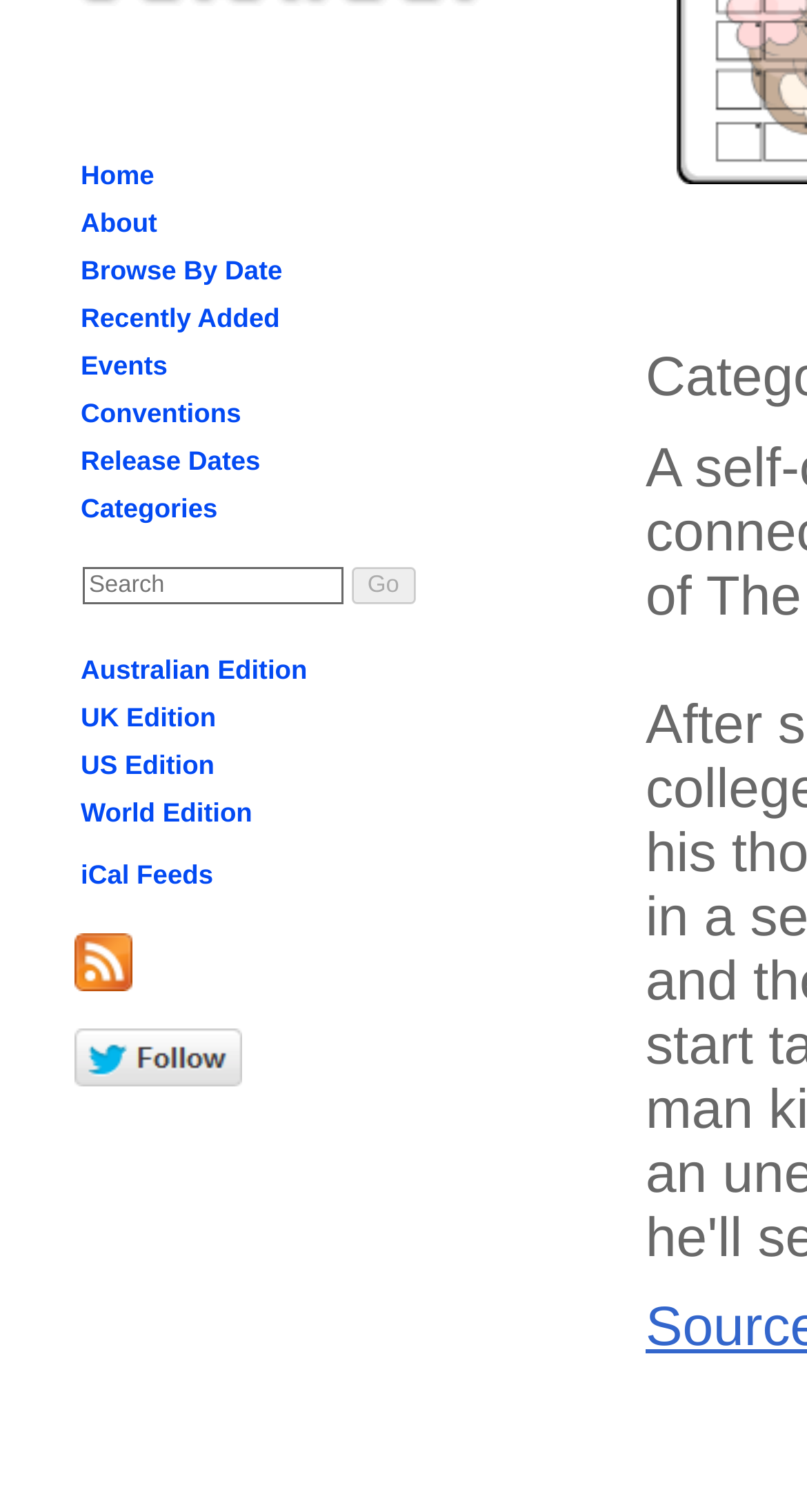Based on the element description UK Edition, identify the bounding box coordinates for the UI element. The coordinates should be in the format (top-left x, top-left y, bottom-right x, bottom-right y) and within the 0 to 1 range.

[0.092, 0.46, 0.275, 0.489]